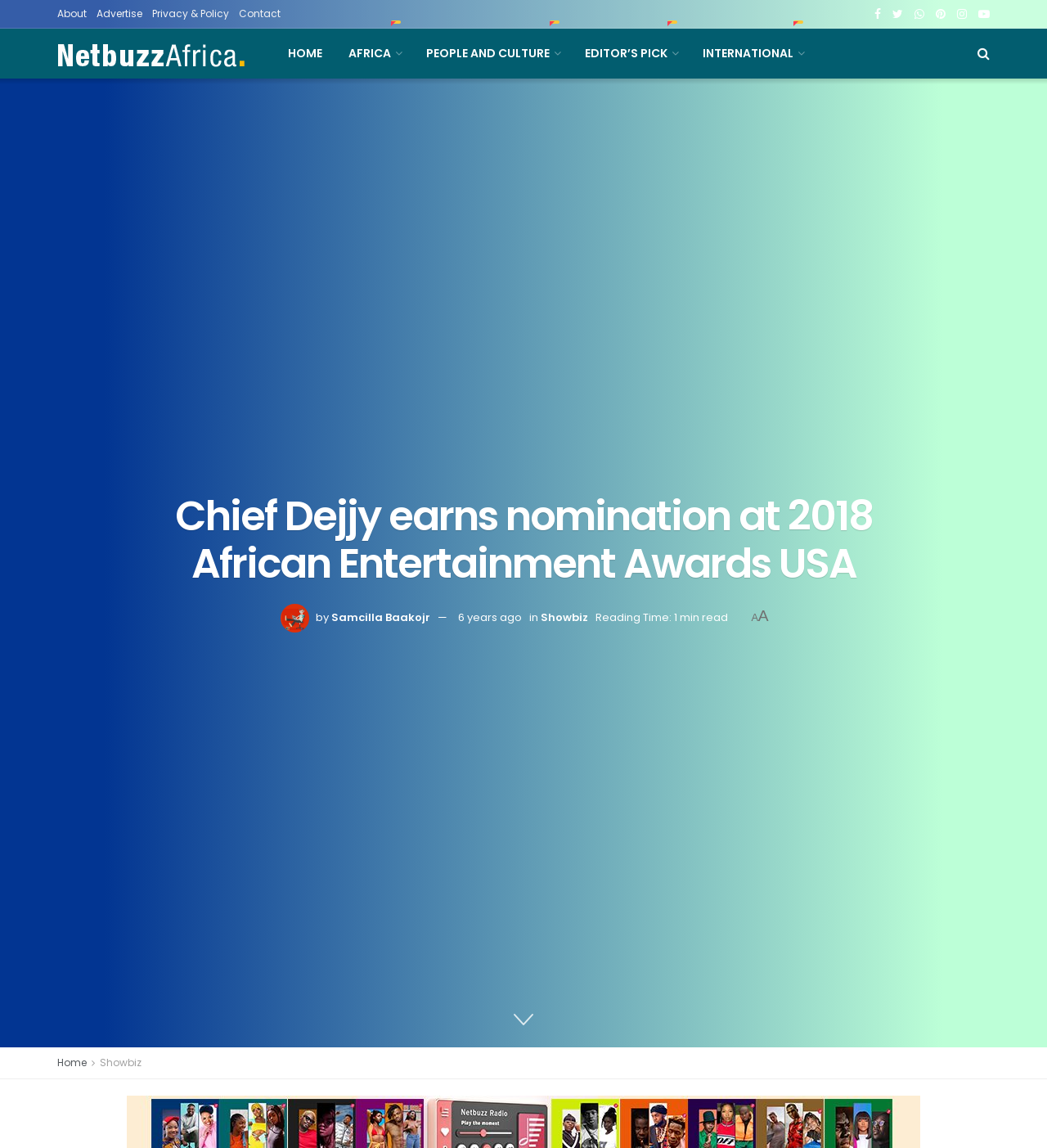Given the description "Showbiz", determine the bounding box of the corresponding UI element.

[0.095, 0.919, 0.135, 0.932]